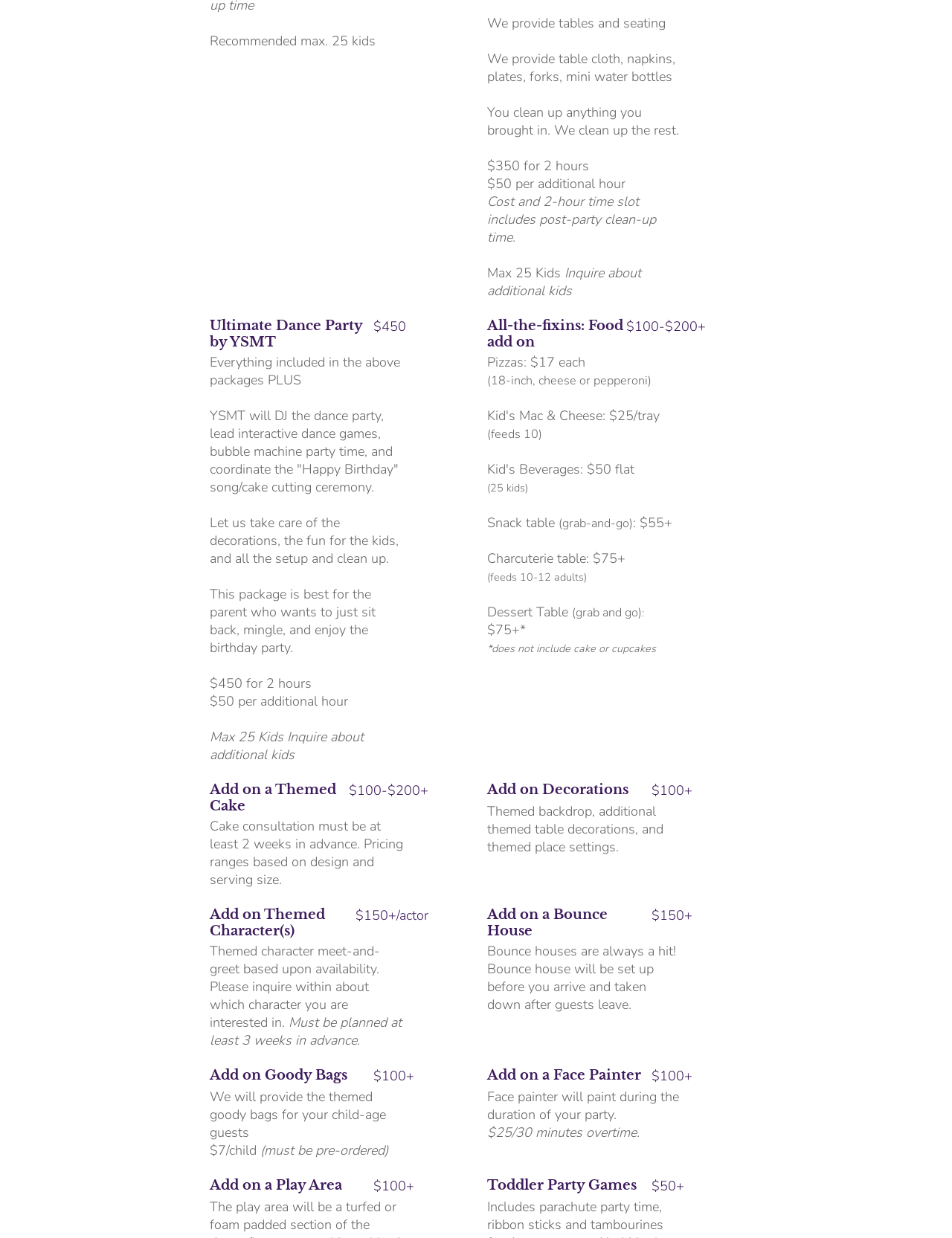How much does a bounce house cost?
Provide a detailed and extensive answer to the question.

The paragraph 'Add on a Bounce House' mentions that the cost of a bounce house is '$150+', which includes setup and takedown.